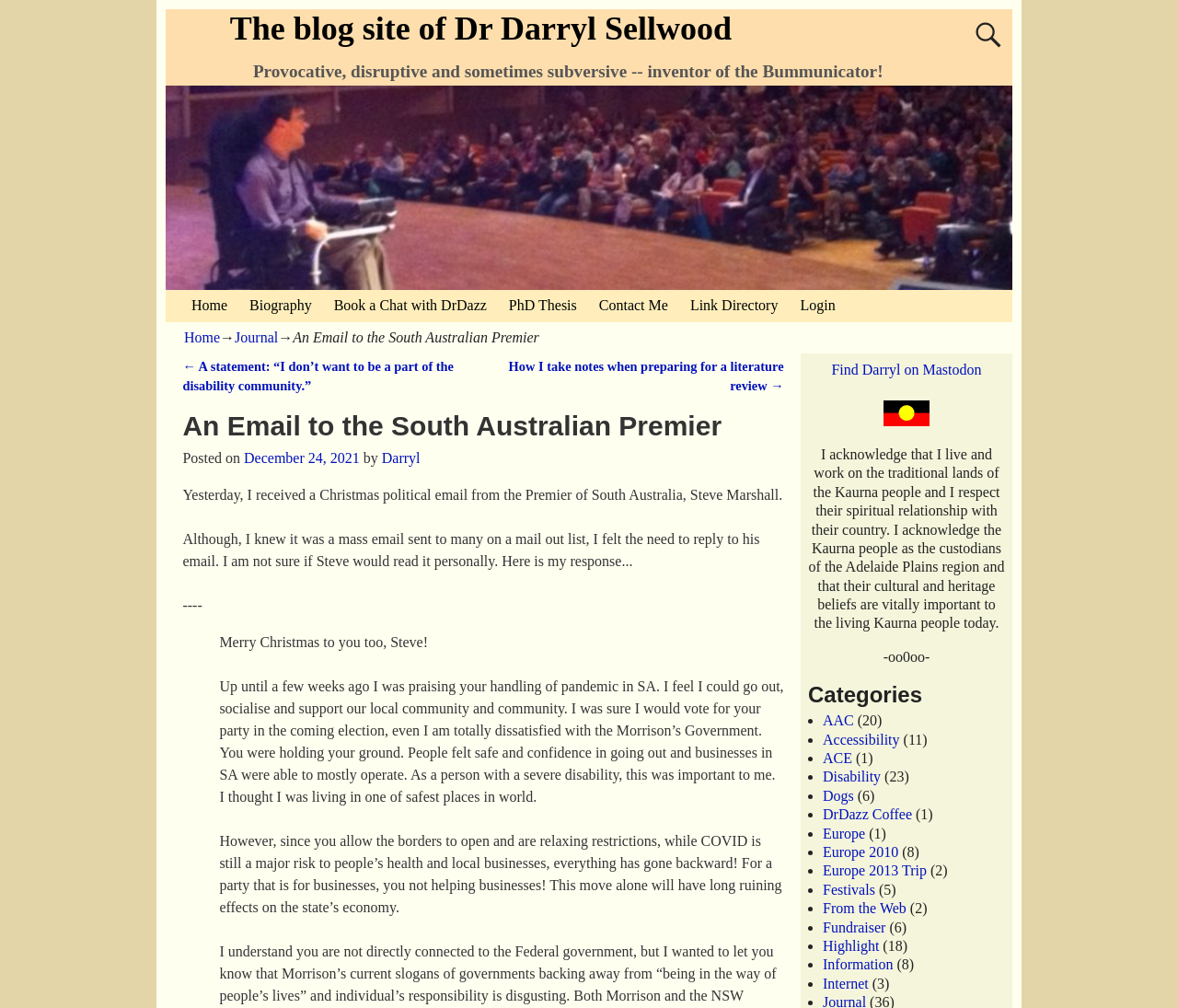Provide a single word or phrase to answer the given question: 
What is the traditional land of the Kaurna people?

Adelaide Plains region